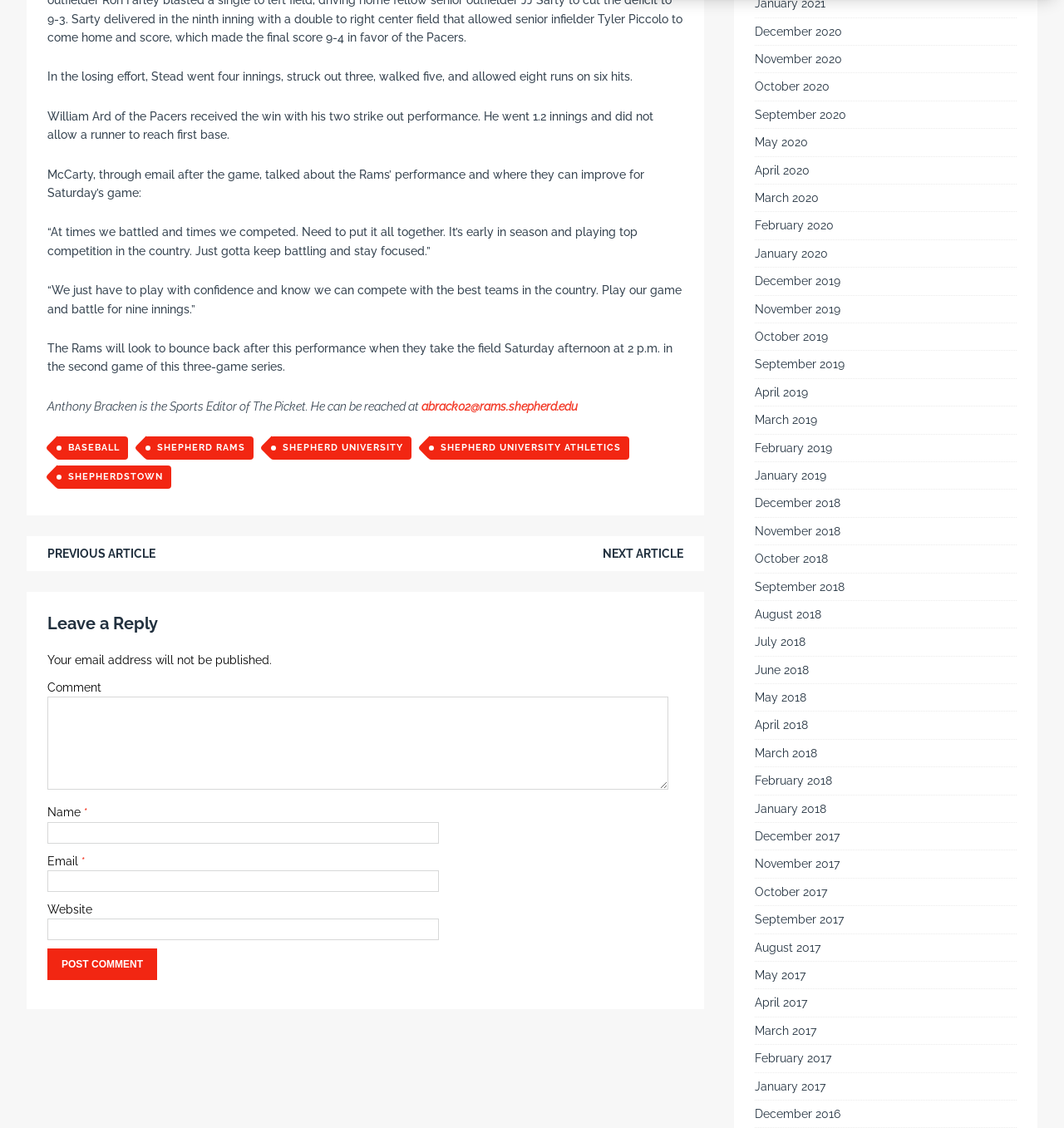Identify the bounding box coordinates for the element that needs to be clicked to fulfill this instruction: "Click on the 'SHEPHERDSTOWN' link". Provide the coordinates in the format of four float numbers between 0 and 1: [left, top, right, bottom].

[0.052, 0.413, 0.161, 0.433]